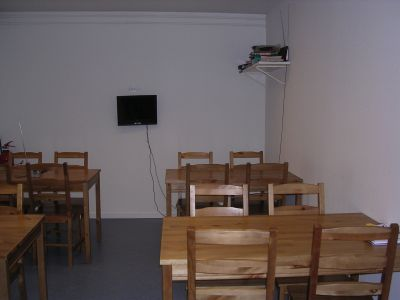Please give a short response to the question using one word or a phrase:
What is the atmosphere of the room?

Cozy and relaxed